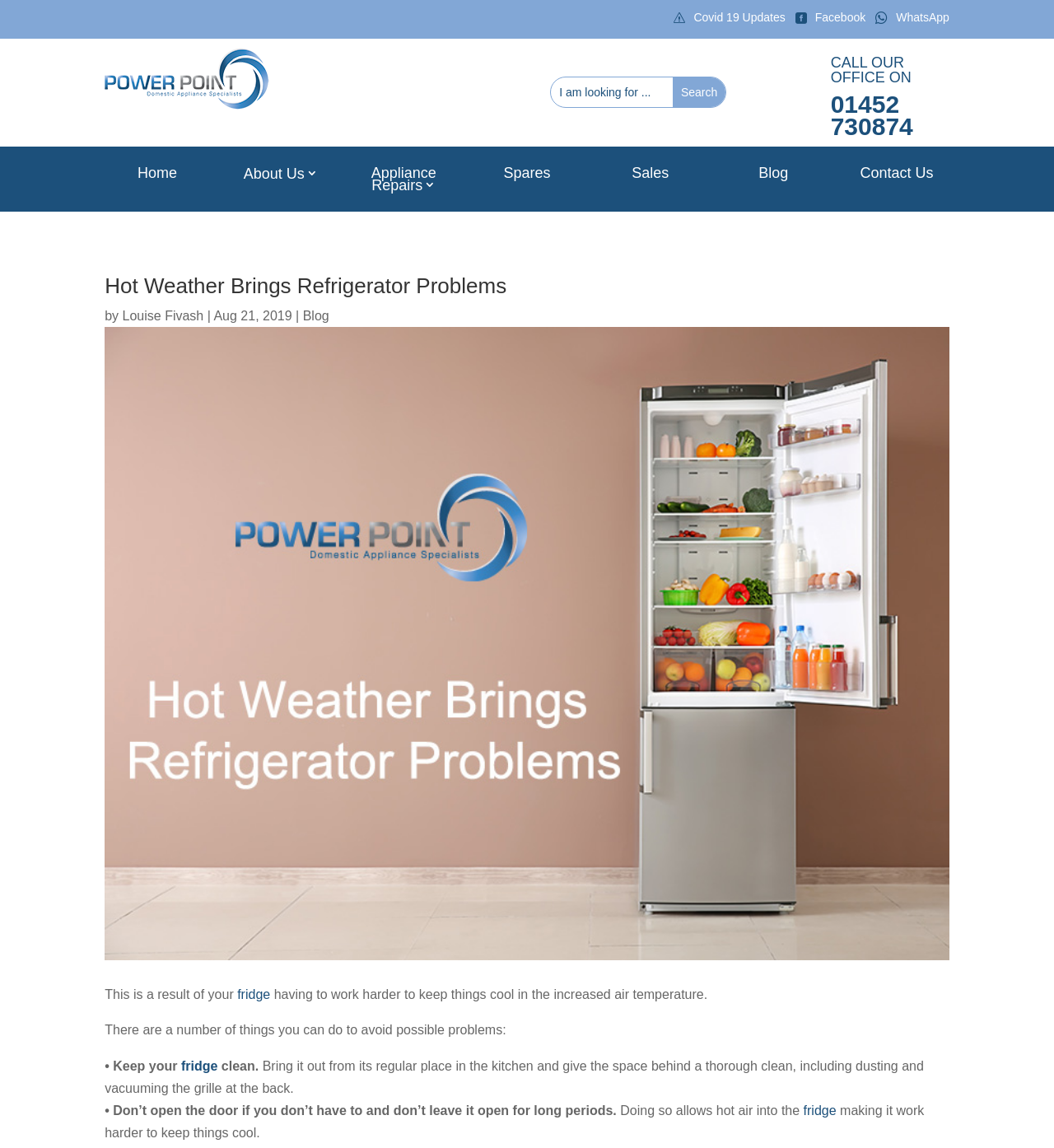Determine the bounding box coordinates of the element's region needed to click to follow the instruction: "Call the office". Provide these coordinates as four float numbers between 0 and 1, formatted as [left, top, right, bottom].

[0.788, 0.079, 0.866, 0.122]